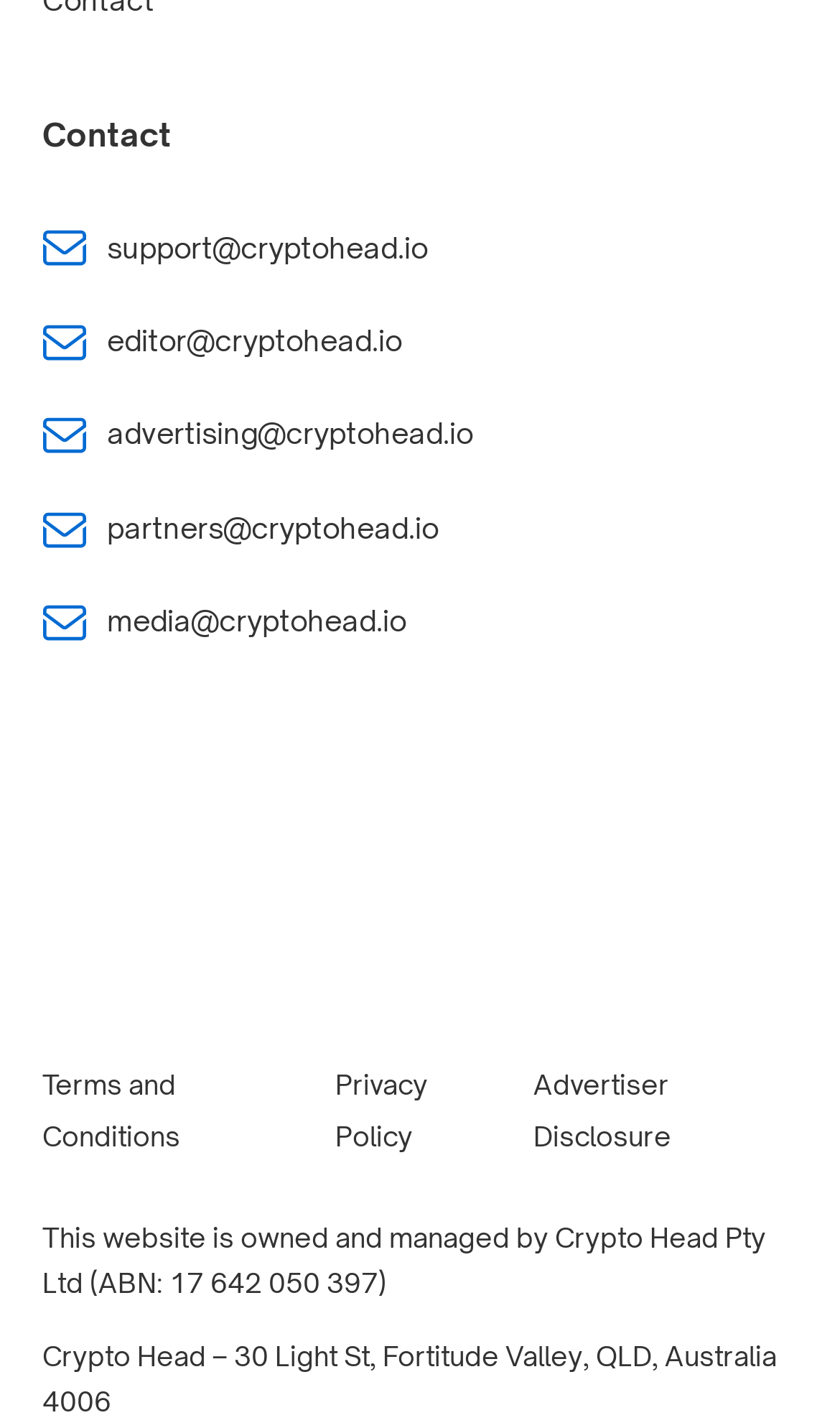What is the ABN of Crypto Head Pty Ltd?
Based on the visual, give a brief answer using one word or a short phrase.

17 642 050 397